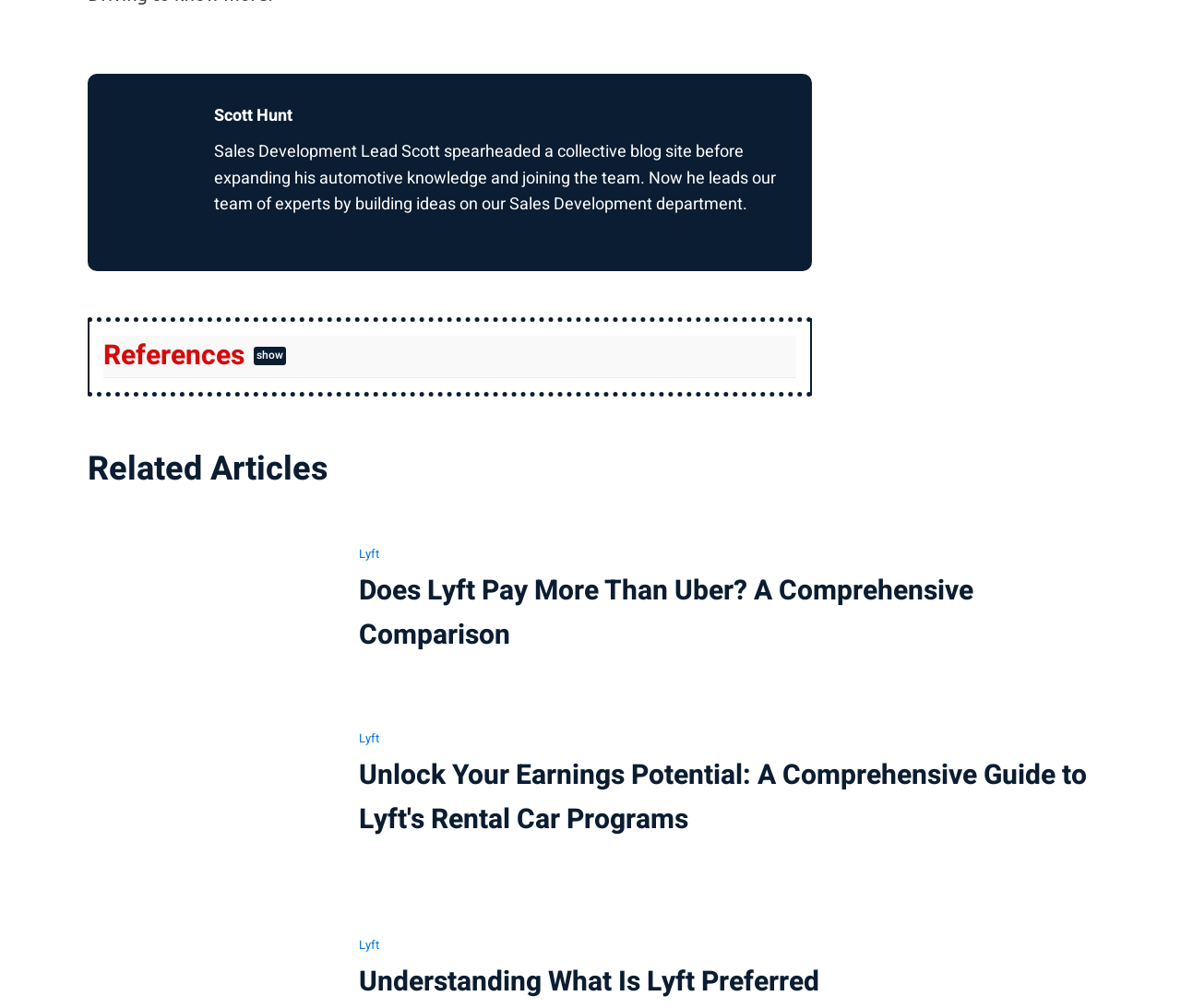Given the element description, predict the bounding box coordinates in the format (top-left x, top-left y, bottom-right x, bottom-right y). Make sure all values are between 0 and 1. Here is the element description: https://help.lyft.com/hc/en-us/all/articles/1500000281482-California-occupational-accident-insurance

[0.103, 0.484, 0.617, 0.535]